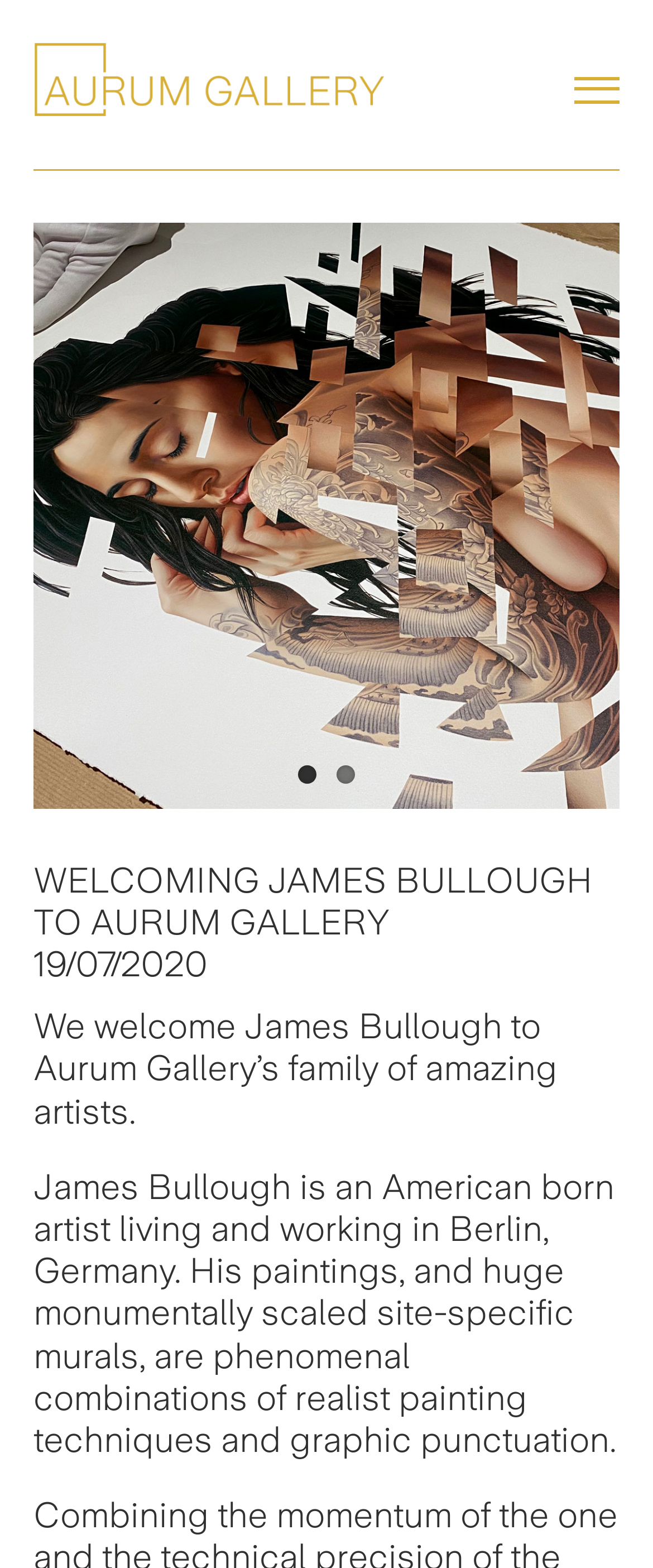Respond with a single word or short phrase to the following question: 
What type of art does James Bullough create?

Paintings and murals